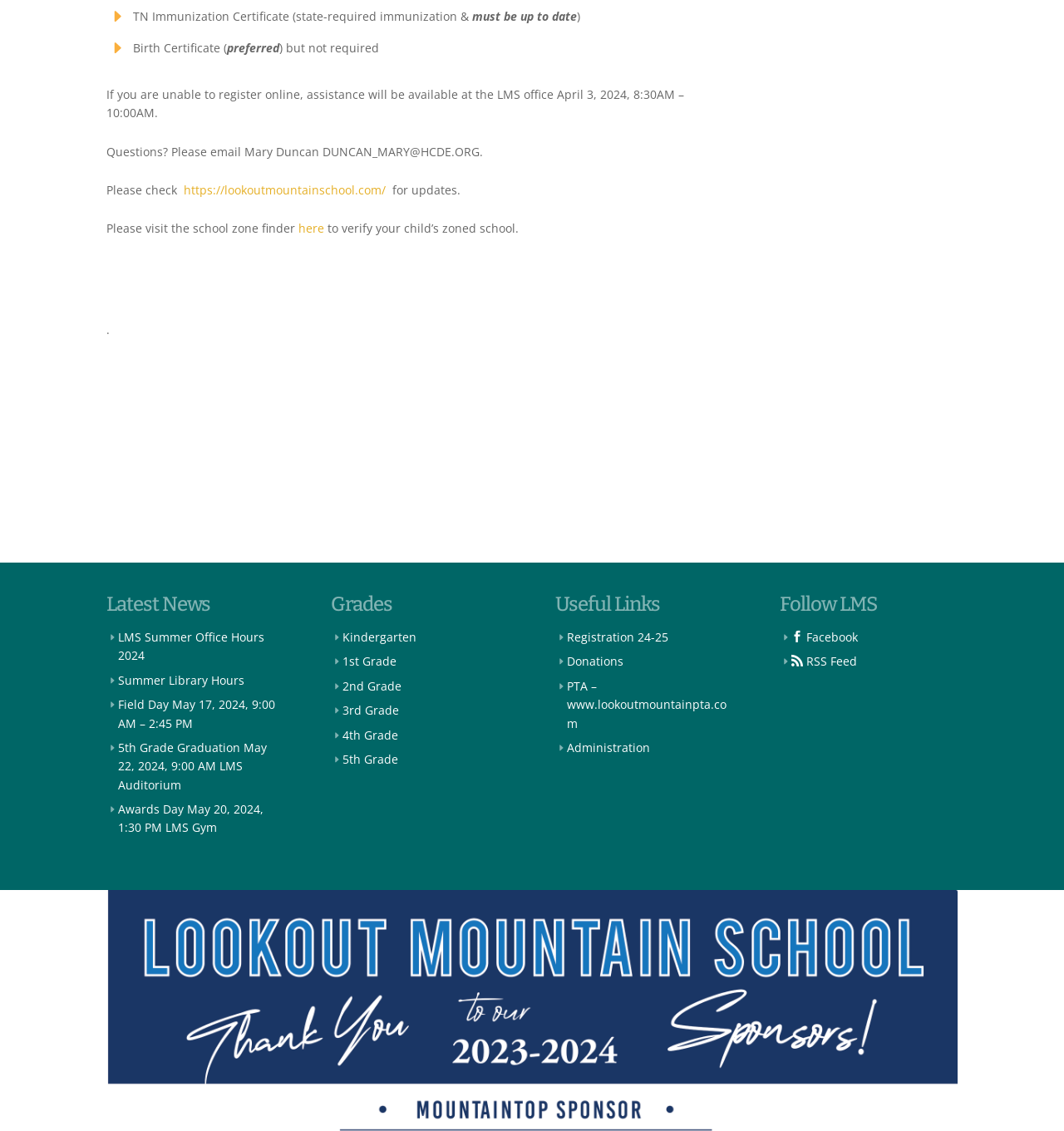Determine the bounding box coordinates of the region that needs to be clicked to achieve the task: "Follow LMS on Facebook".

[0.744, 0.556, 0.806, 0.57]